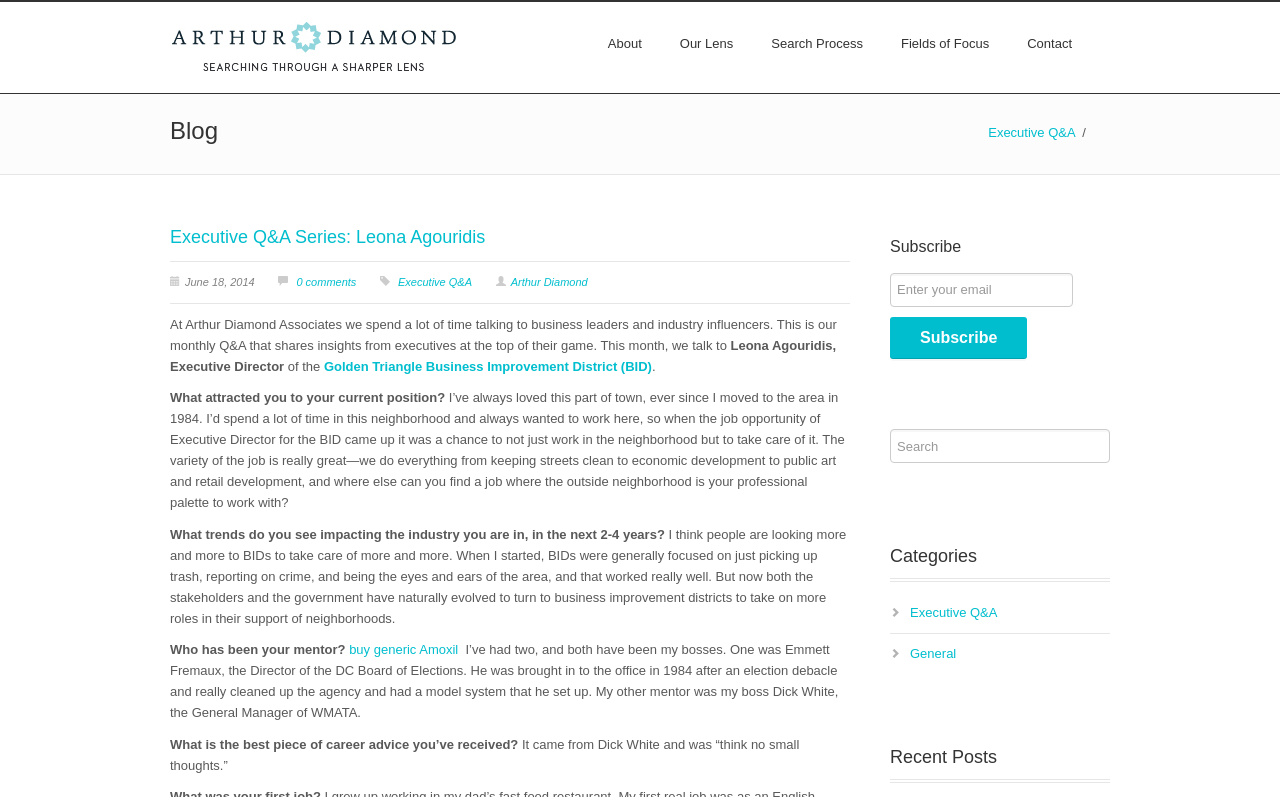Identify the bounding box for the UI element described as: "General". Ensure the coordinates are four float numbers between 0 and 1, formatted as [left, top, right, bottom].

[0.711, 0.811, 0.747, 0.829]